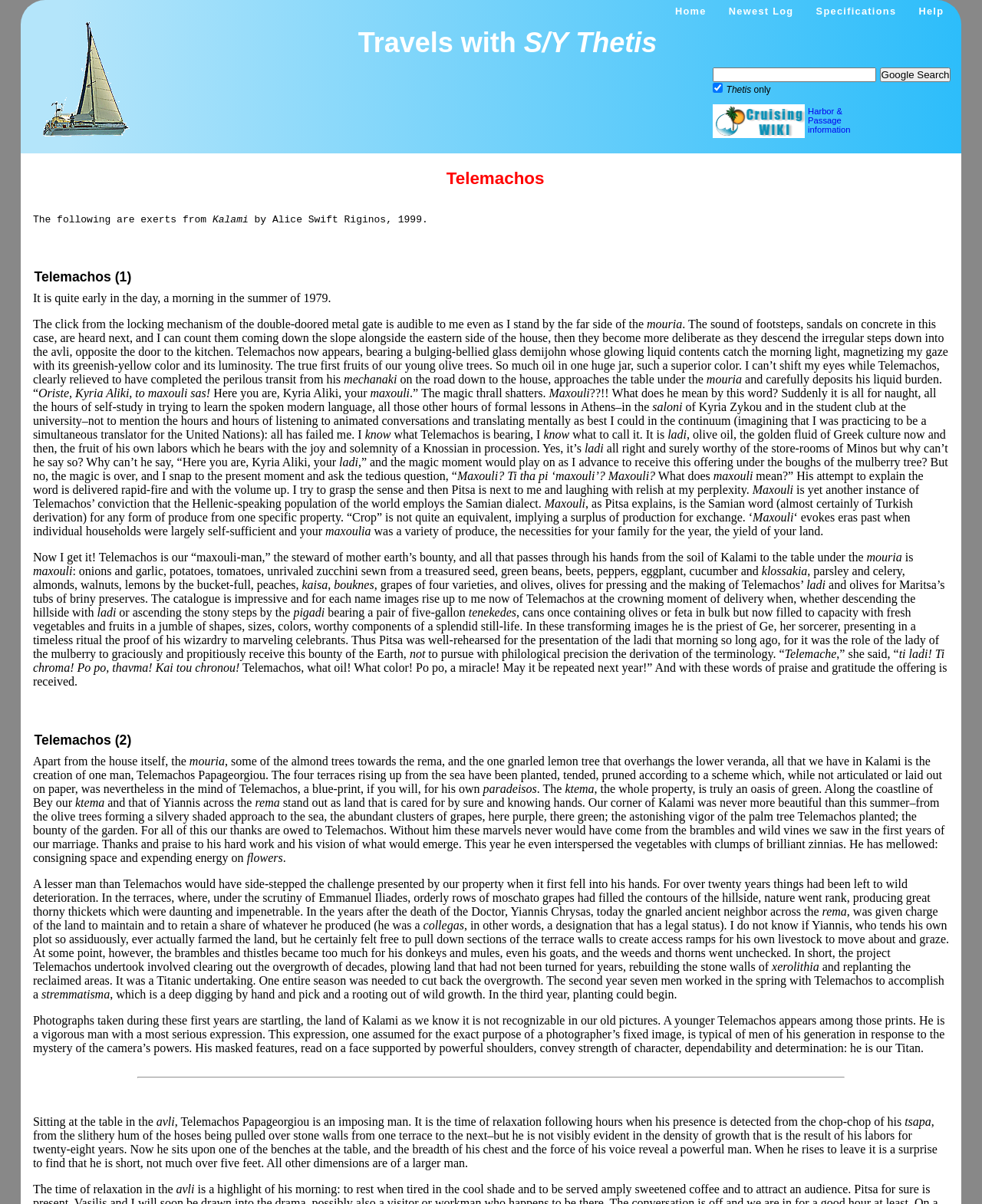Give a concise answer using only one word or phrase for this question:
What is the name of the sailboat?

S/Y Thetis